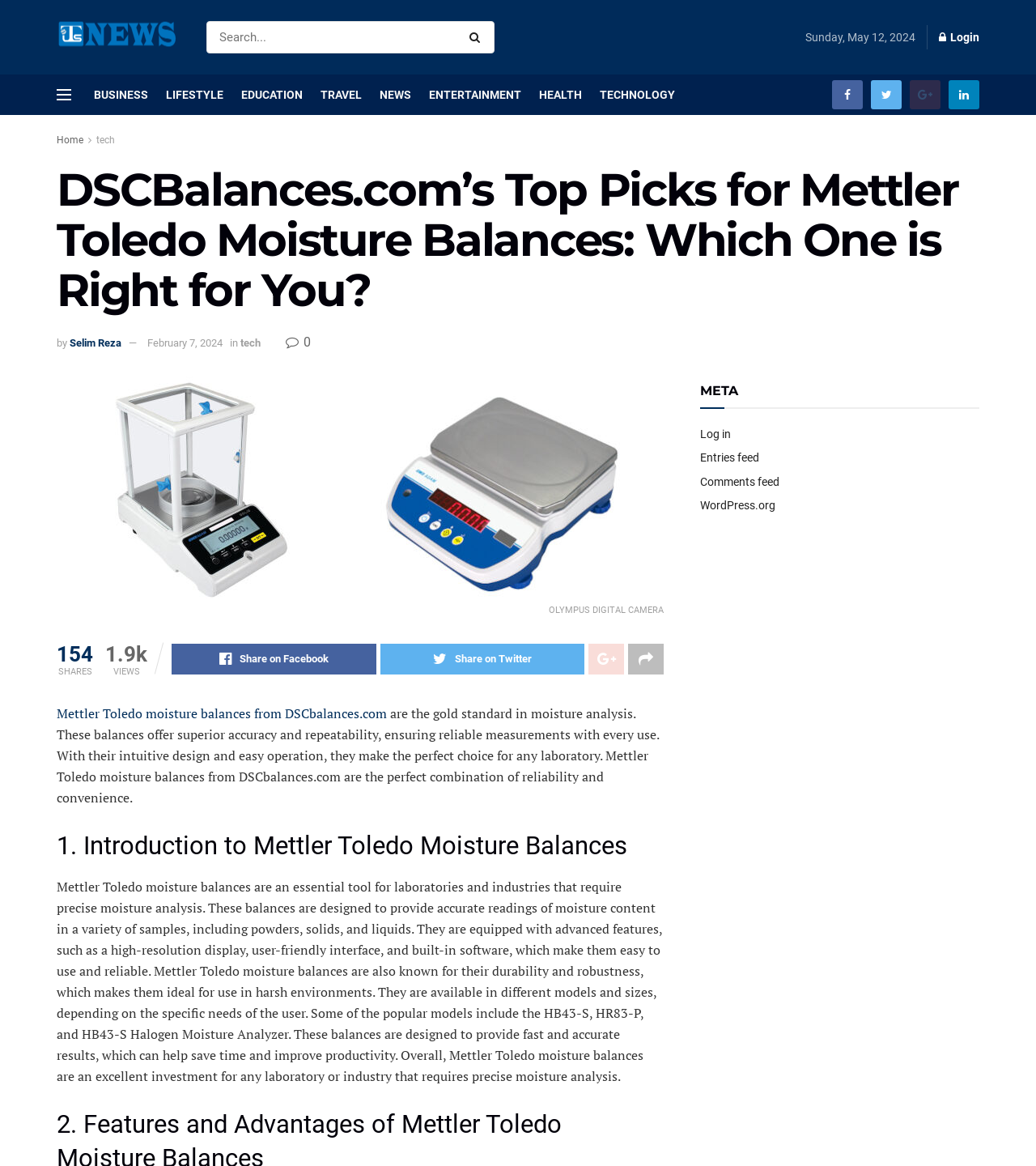What is the name of the author of the article?
Based on the screenshot, provide a one-word or short-phrase response.

Selim Reza